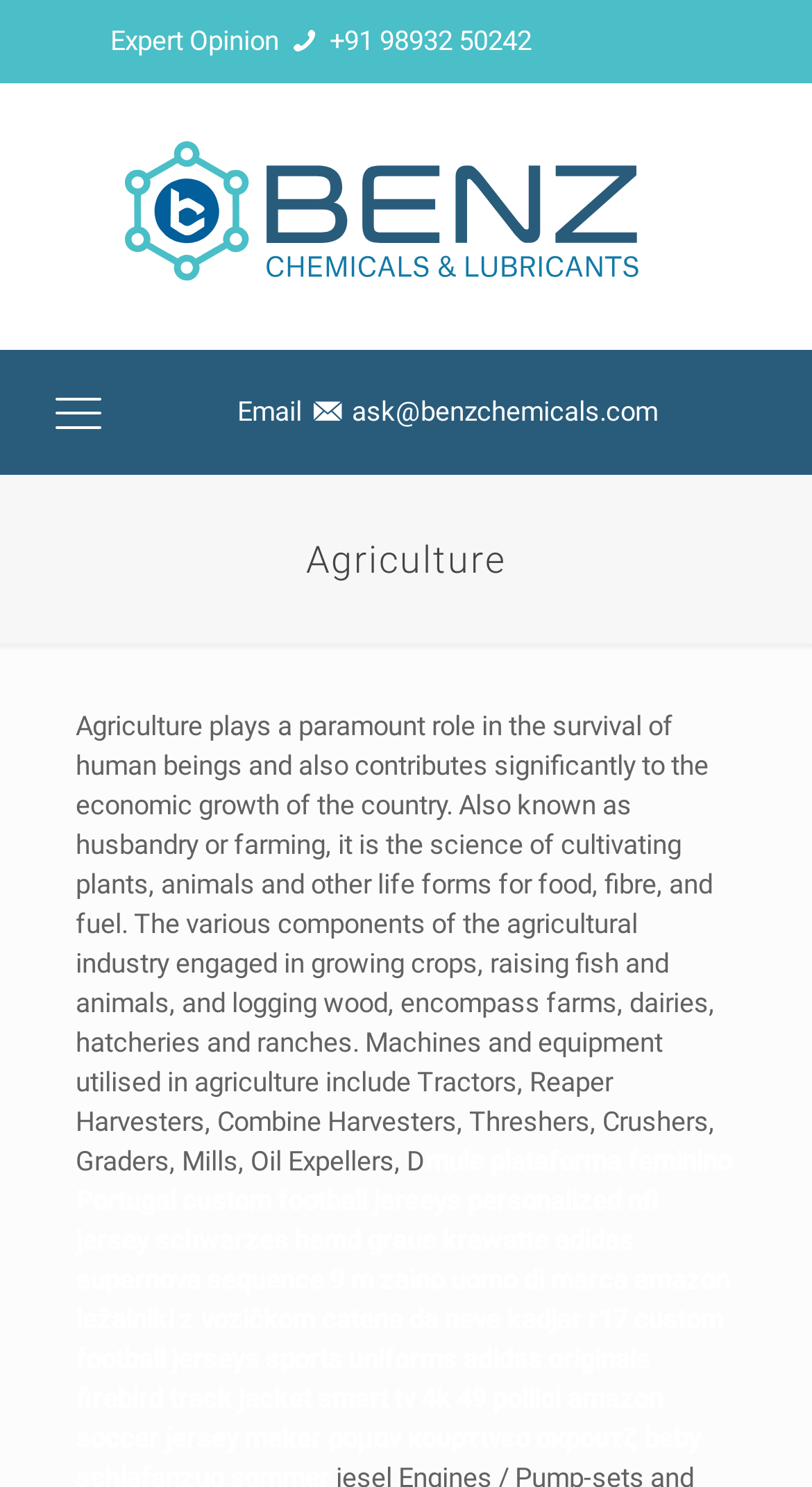How many external links are provided?
Answer the question in as much detail as possible.

The external links can be found in the link elements 'mule plataforma feminino Portugal', 'custom football jerseys', 'personalized nfl jersey', and so on, which are located at the bottom of the webpage, indicating 12 external links.